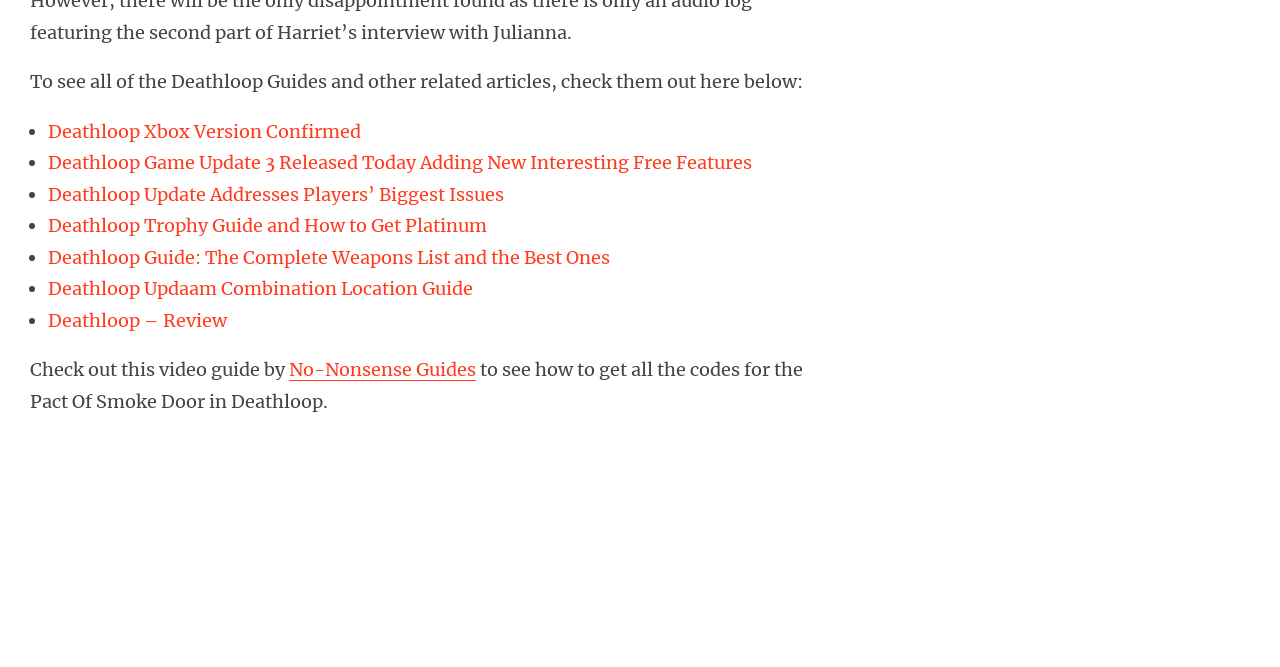Determine the bounding box coordinates of the region to click in order to accomplish the following instruction: "Watch video guide by No-Nonsense Guides". Provide the coordinates as four float numbers between 0 and 1, specifically [left, top, right, bottom].

[0.226, 0.537, 0.372, 0.572]